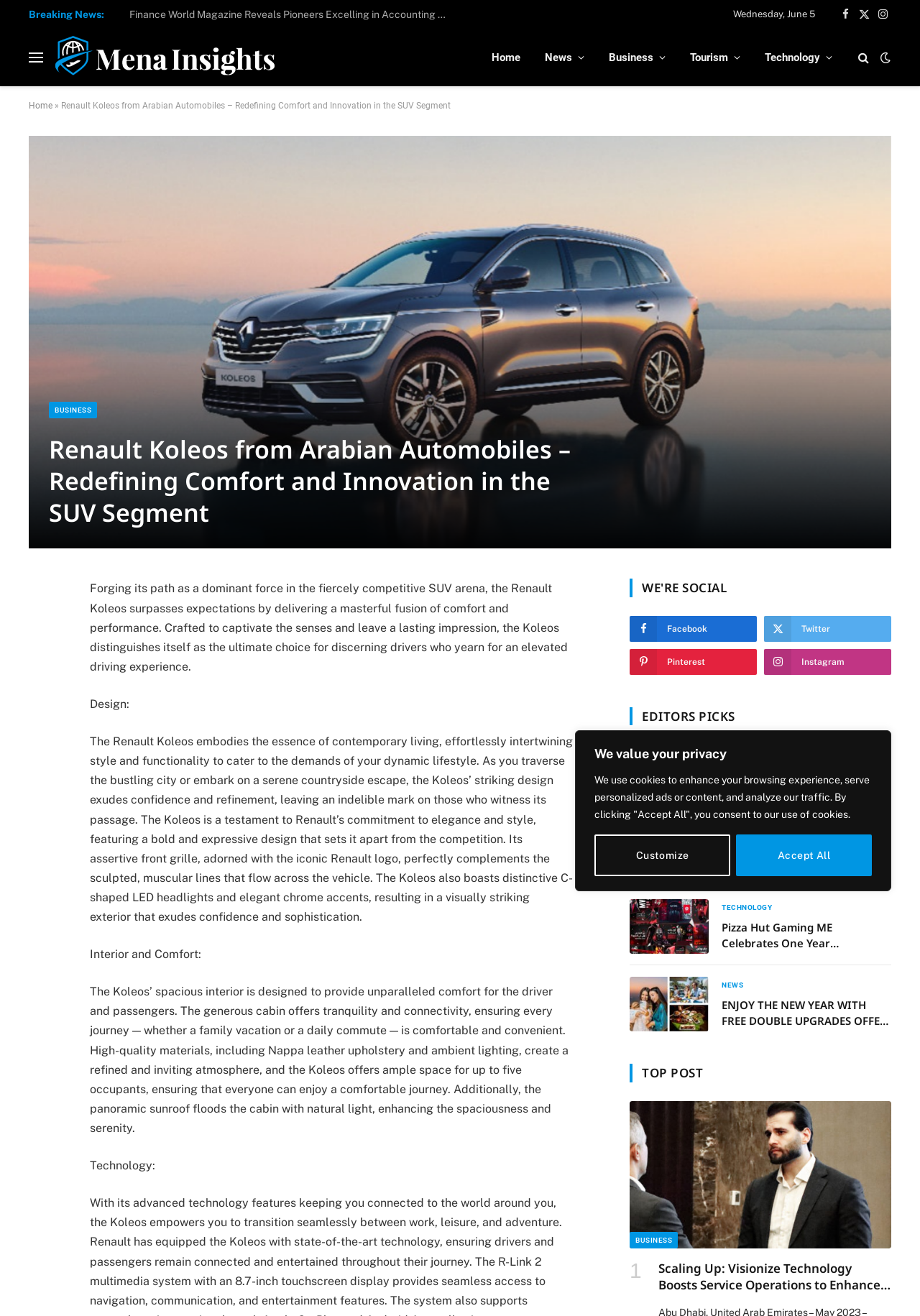Please provide a brief answer to the following inquiry using a single word or phrase:
How many occupants can the Renault Koleos accommodate?

up to five